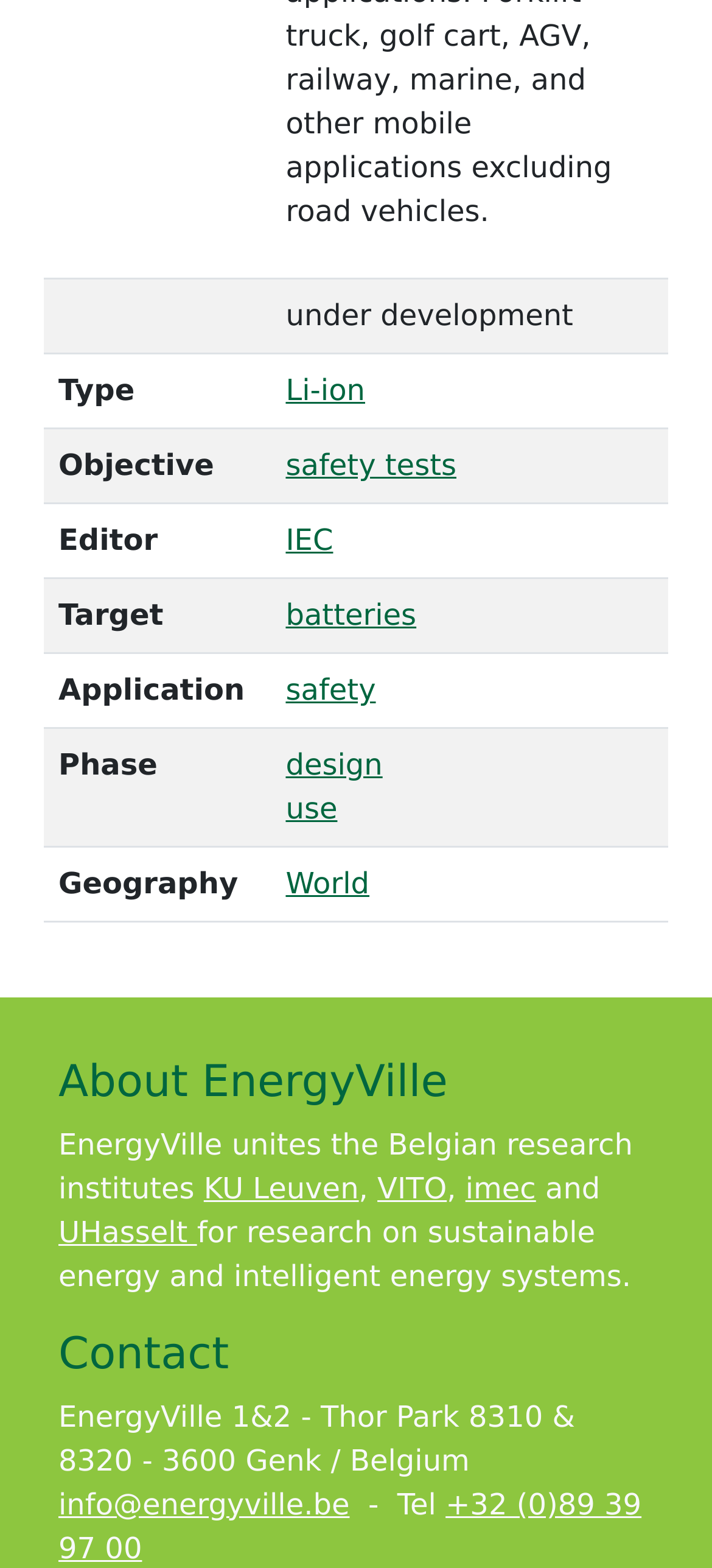Find the bounding box coordinates of the element to click in order to complete the given instruction: "check batteries."

[0.401, 0.381, 0.585, 0.403]